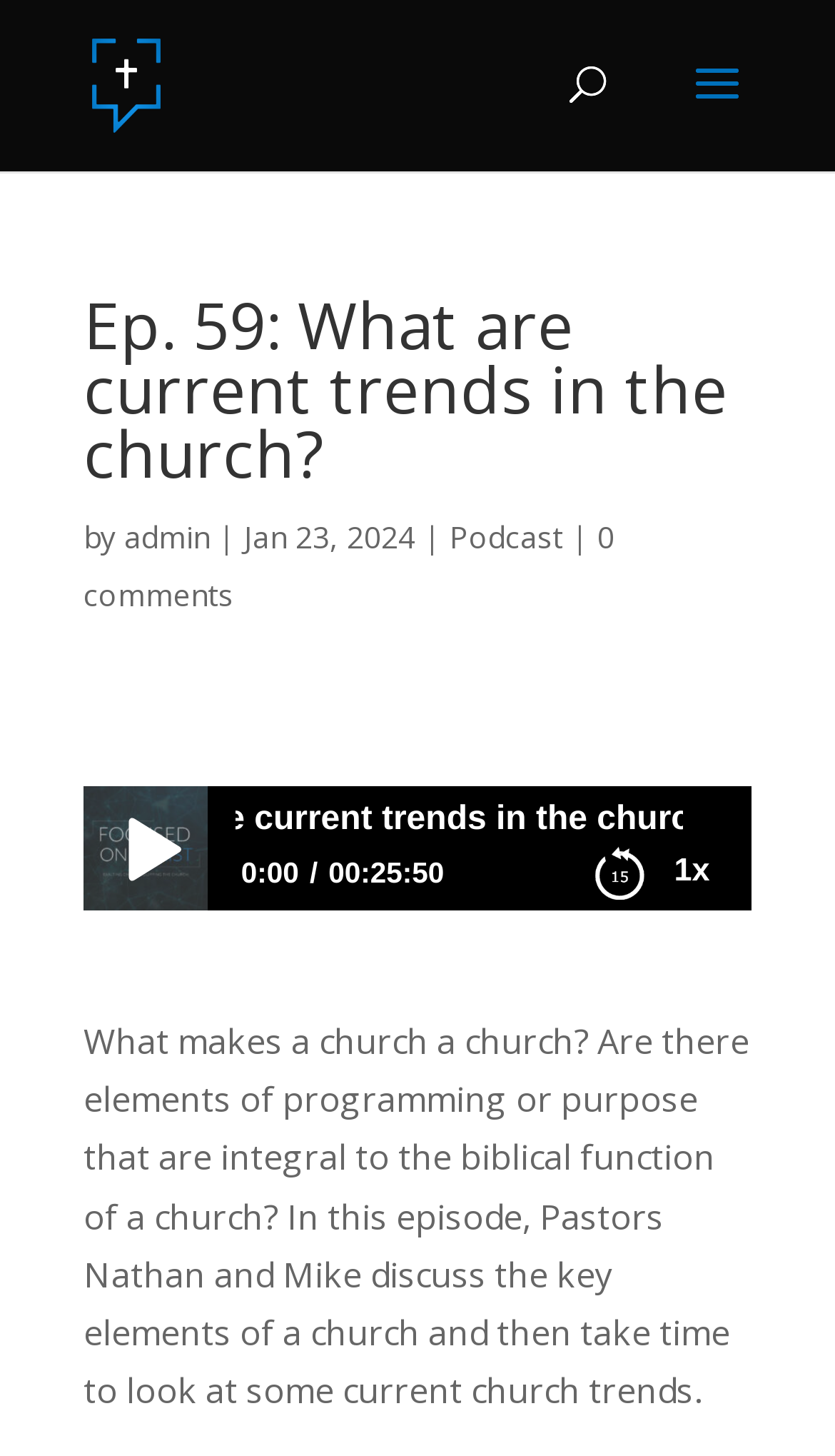Who is the author of the podcast episode?
From the screenshot, supply a one-word or short-phrase answer.

admin